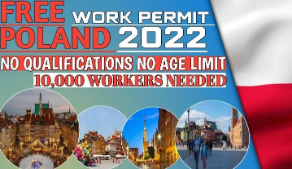How many workers are in demand?
Using the image, respond with a single word or phrase.

10,000